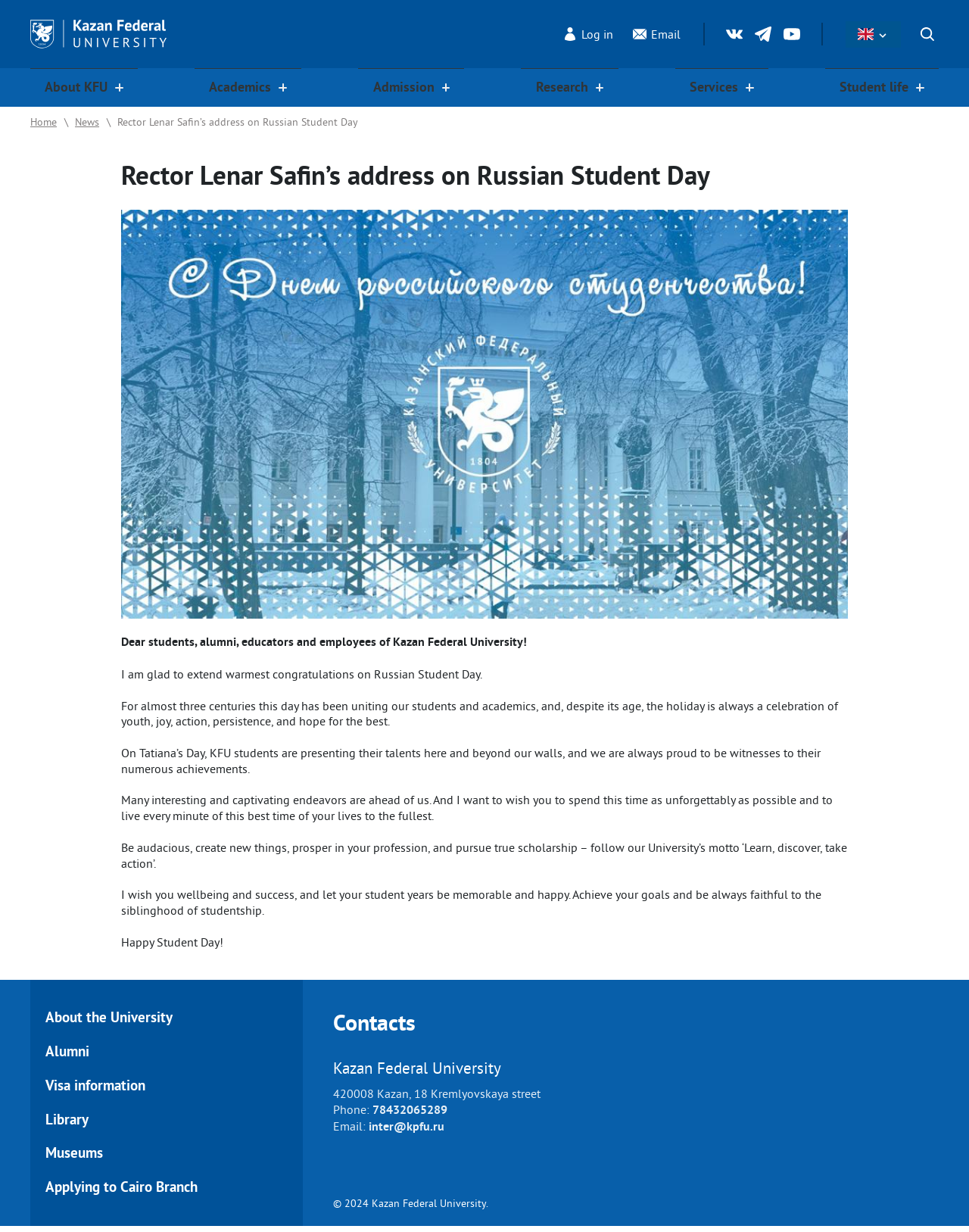Locate the coordinates of the bounding box for the clickable region that fulfills this instruction: "Click the log in button".

[0.576, 0.018, 0.633, 0.037]